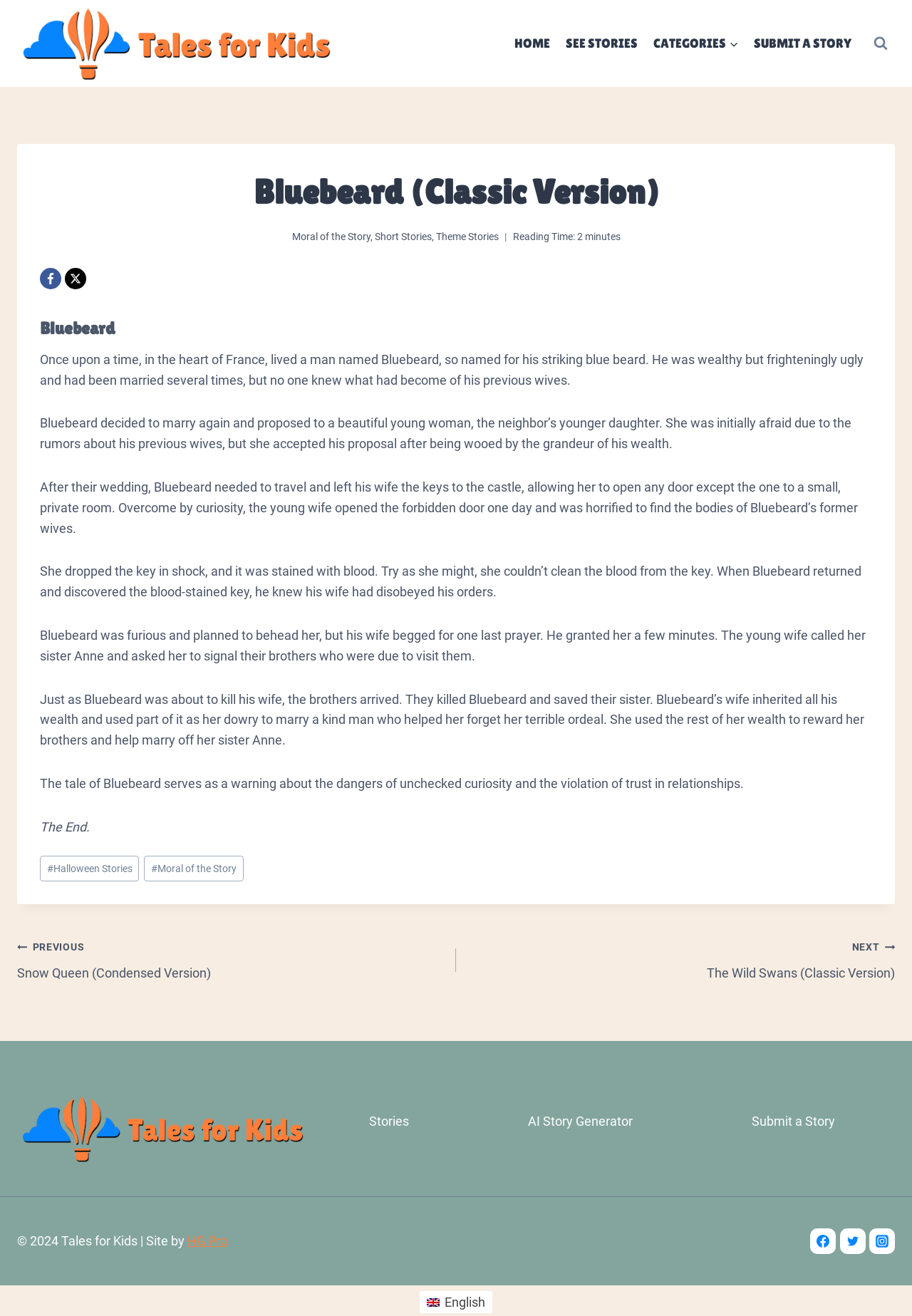Show the bounding box coordinates of the region that should be clicked to follow the instruction: "View the Search Form."

[0.95, 0.022, 0.981, 0.044]